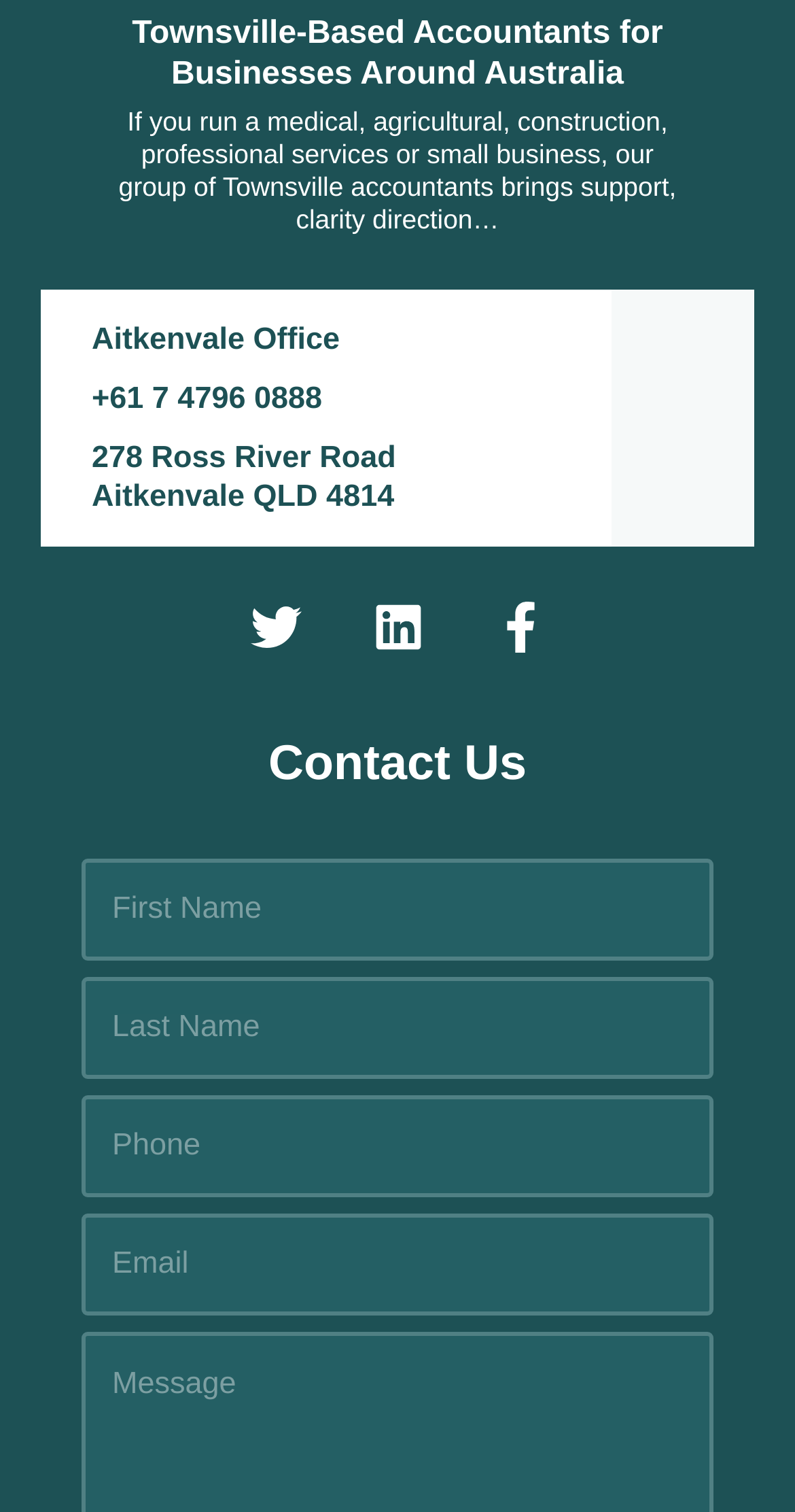How many textboxes are there in the 'Contact Us' section?
Using the image, elaborate on the answer with as much detail as possible.

I counted the number of textboxes by looking at the elements under the 'Contact Us' heading, which are four textboxes with different required statuses.